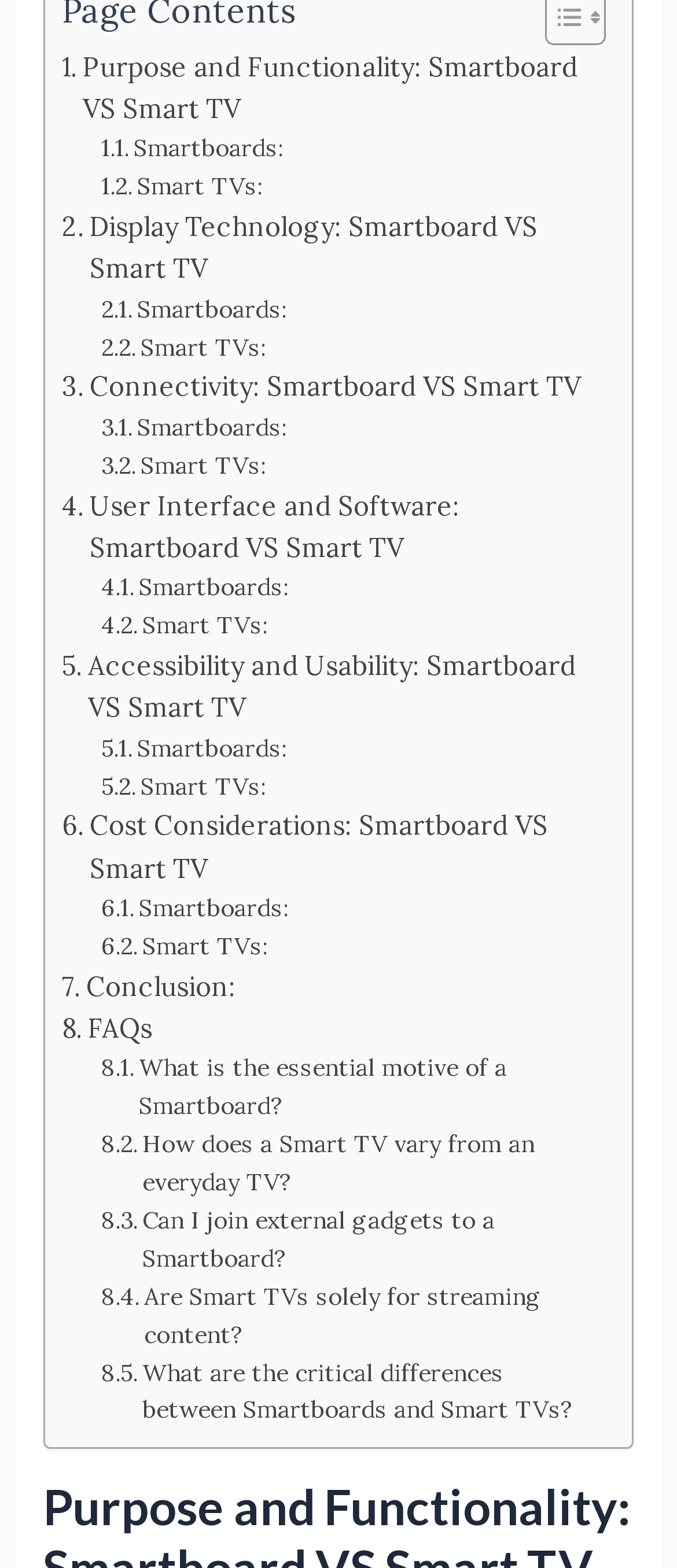Find the bounding box of the UI element described as: "Smart TVs:". The bounding box coordinates should be given as four float values between 0 and 1, i.e., [left, top, right, bottom].

[0.15, 0.21, 0.403, 0.234]